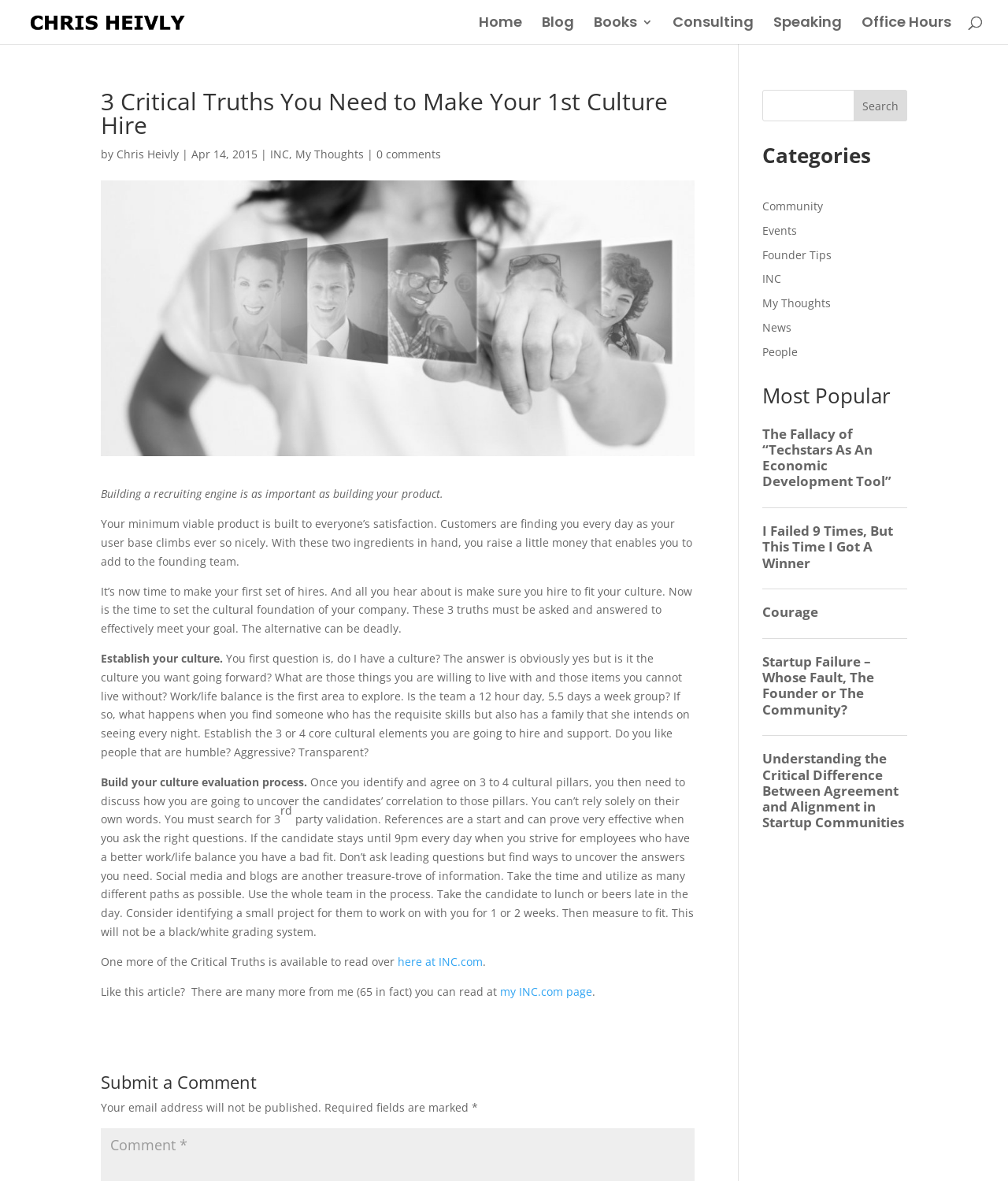Find the bounding box coordinates of the element to click in order to complete this instruction: "Click on the 'Home' link". The bounding box coordinates must be four float numbers between 0 and 1, denoted as [left, top, right, bottom].

[0.475, 0.014, 0.518, 0.037]